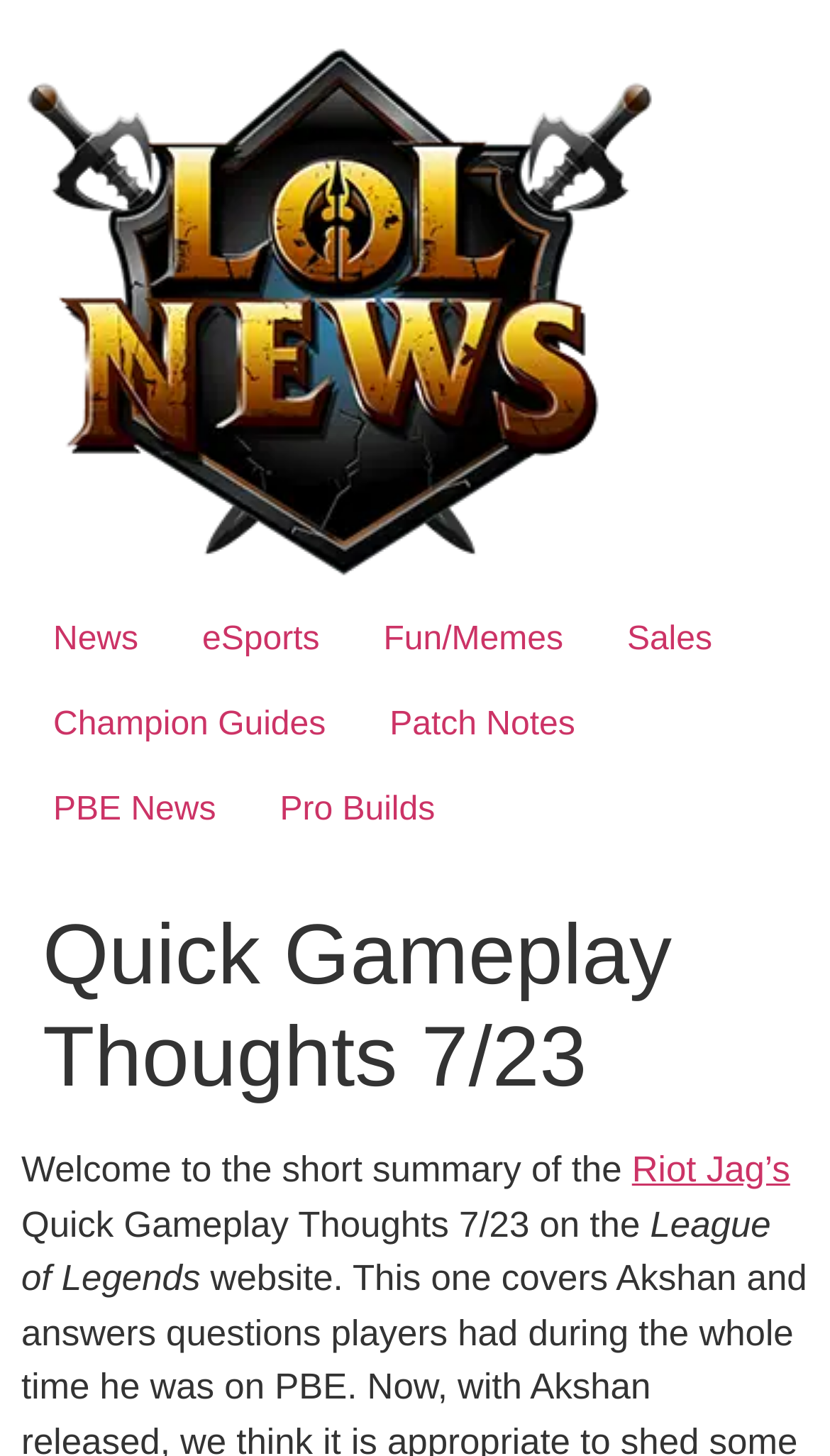How many categories are there?
Look at the image and answer the question with a single word or phrase.

6